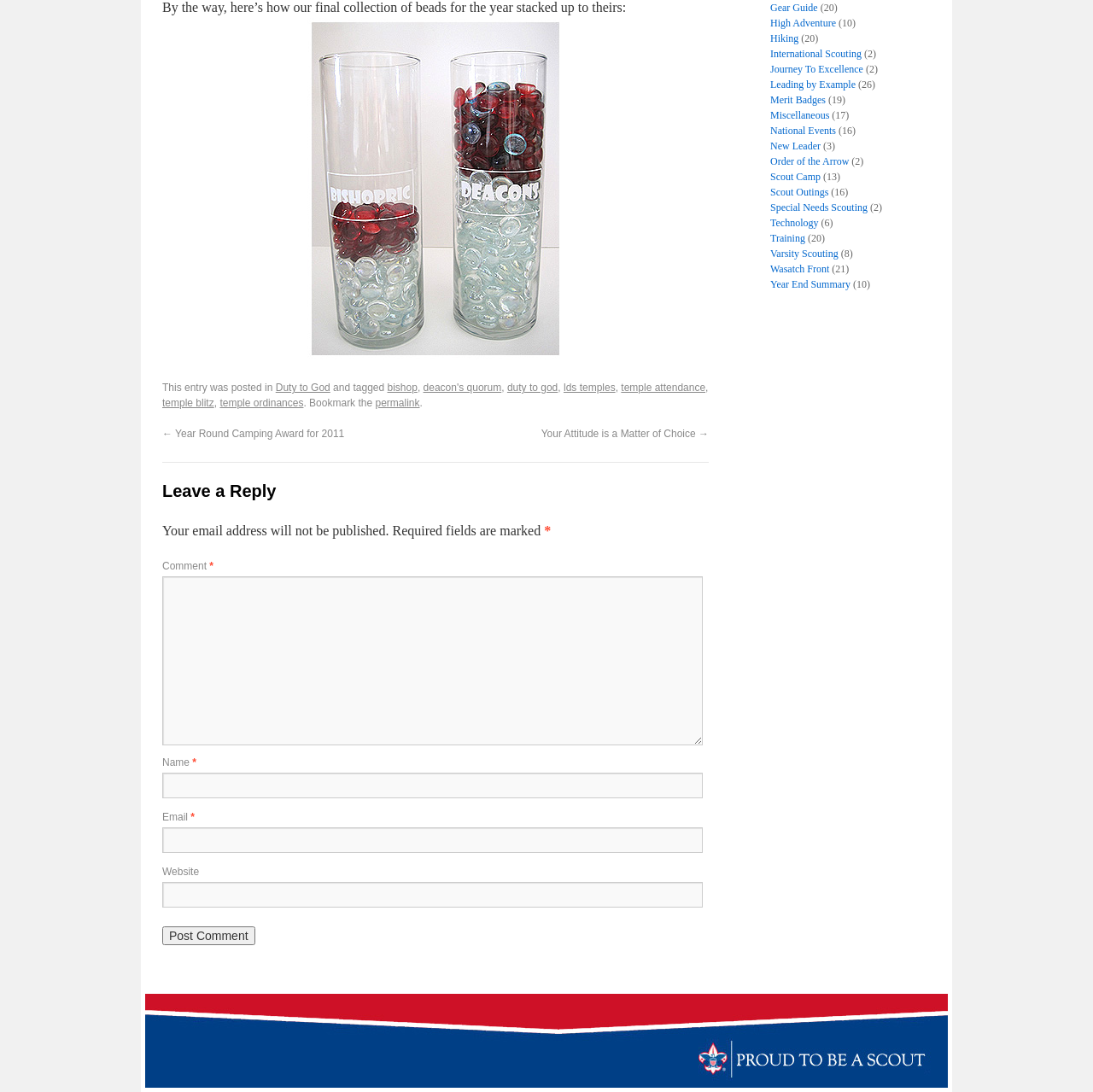Given the element description, predict the bounding box coordinates in the format (top-left x, top-left y, bottom-right x, bottom-right y). Make sure all values are between 0 and 1. Here is the element description: parent_node: Comment * name="comment"

[0.148, 0.528, 0.643, 0.683]